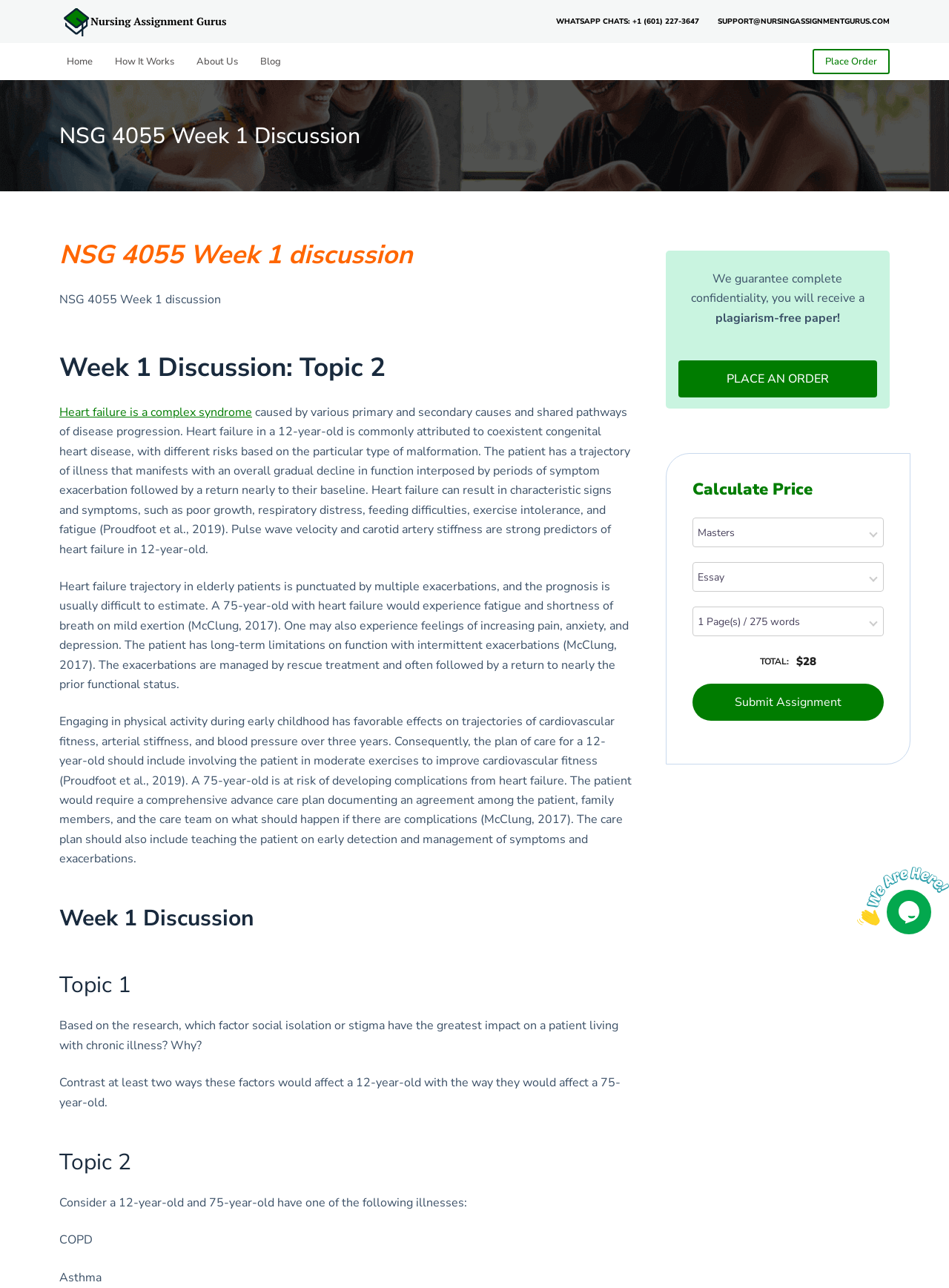Please predict the bounding box coordinates of the element's region where a click is necessary to complete the following instruction: "Click the 'Submit Assignment' link". The coordinates should be represented by four float numbers between 0 and 1, i.e., [left, top, right, bottom].

[0.729, 0.531, 0.931, 0.56]